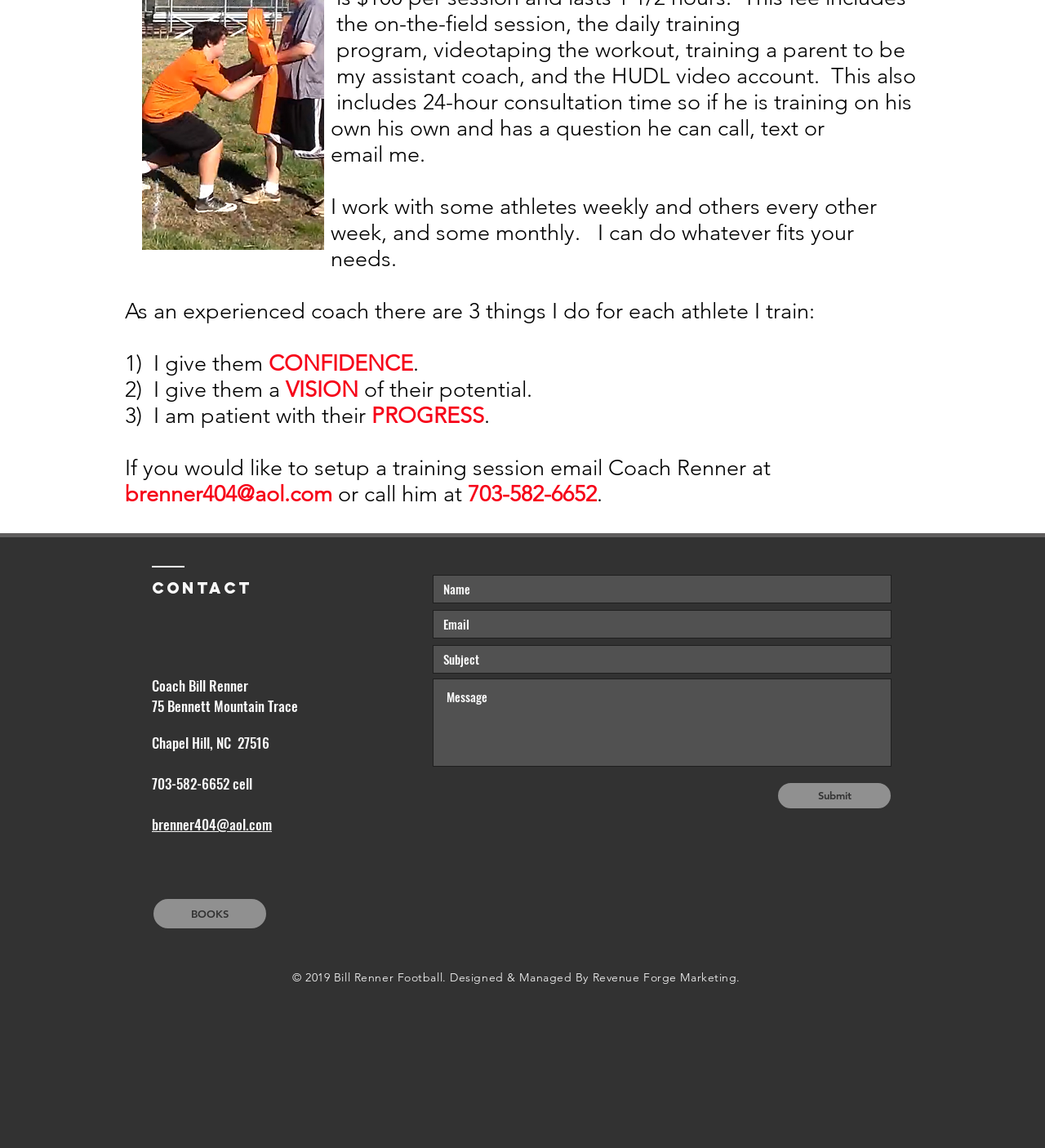Observe the image and answer the following question in detail: What is the email address to contact the coach?

The email address is mentioned in the contact section of the webpage, specifically in the link 'brenner404@aol.com'.